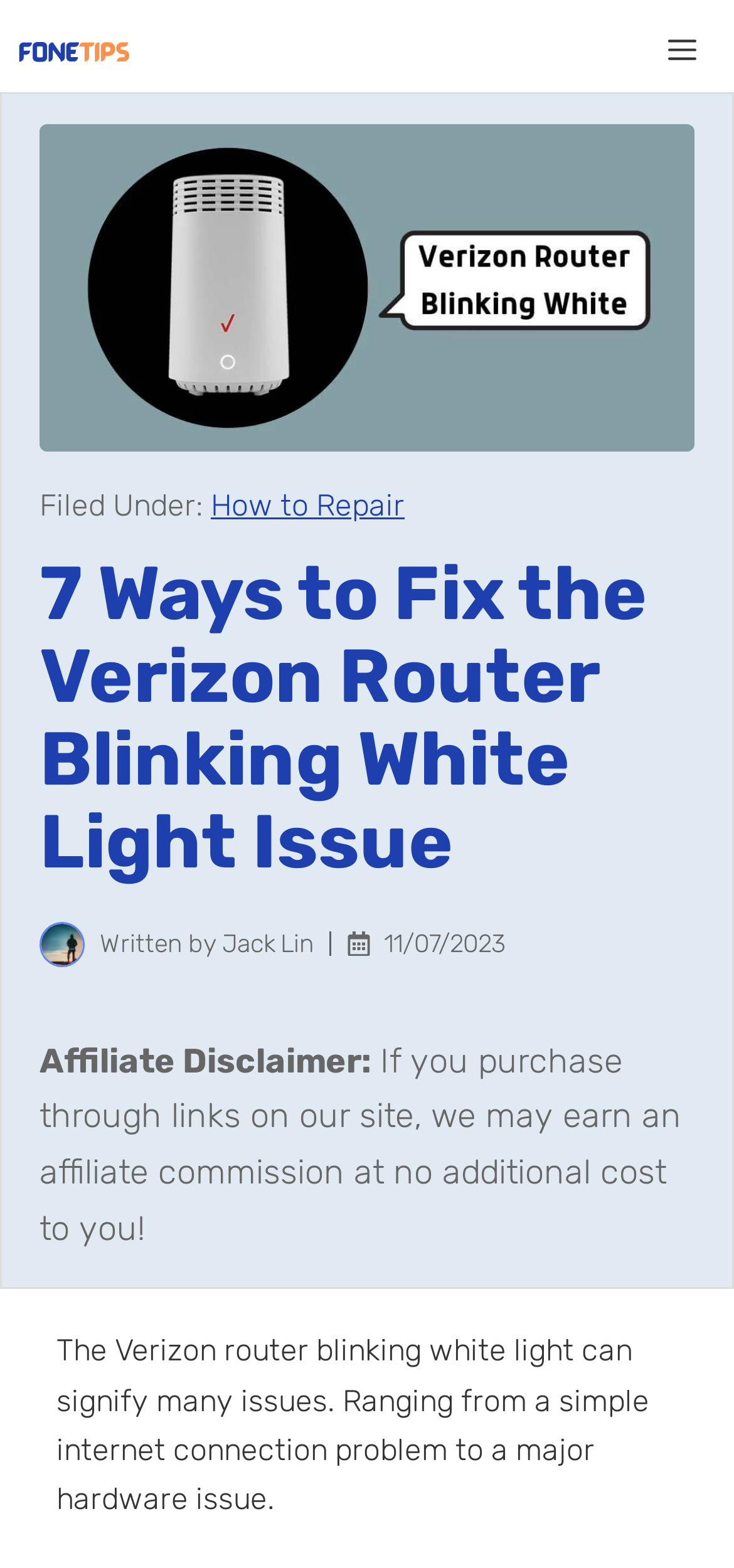Provide a brief response using a word or short phrase to this question:
What is the date of the article?

11/07/2023